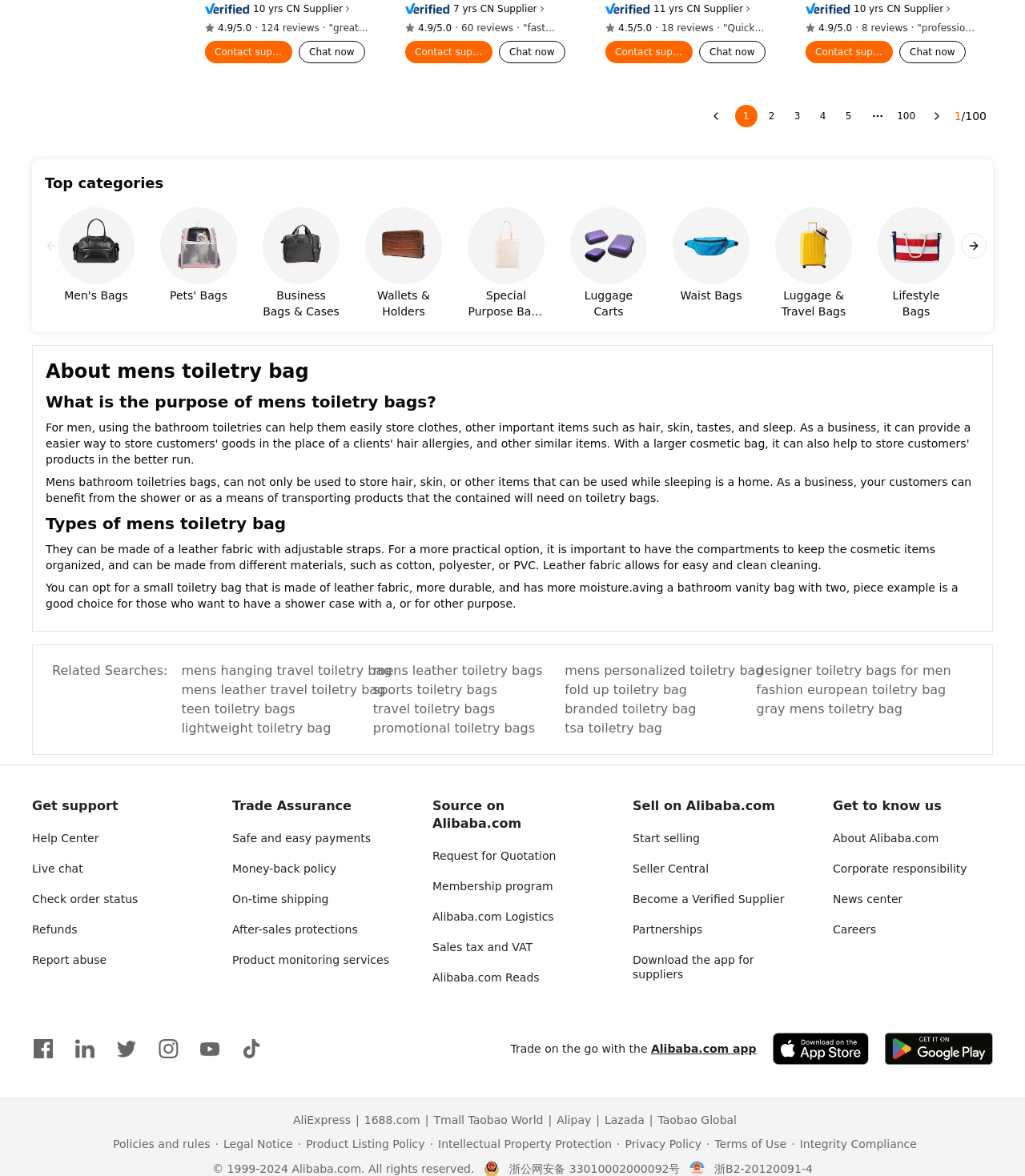Provide a brief response in the form of a single word or phrase:
What is the action of the button next to the 'Contact supplier' link of the second supplier?

Chat now